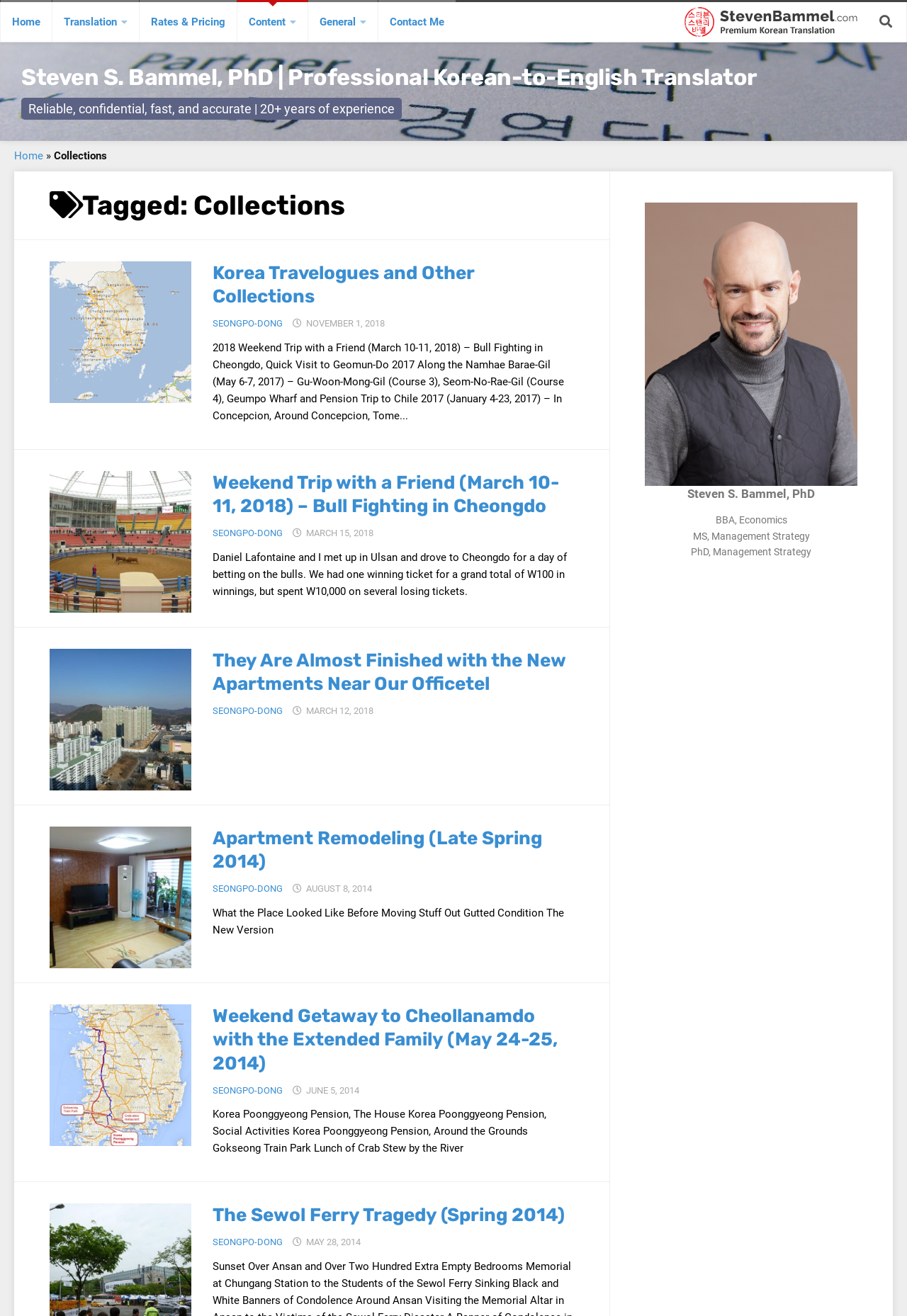Based on the visual content of the image, answer the question thoroughly: What is the profession of Steven S. Bammel?

Based on the webpage, I found the heading 'Steven S. Bammel, PhD | Professional Korean-to-English Translator' which indicates that Steven S. Bammel is a professional translator.